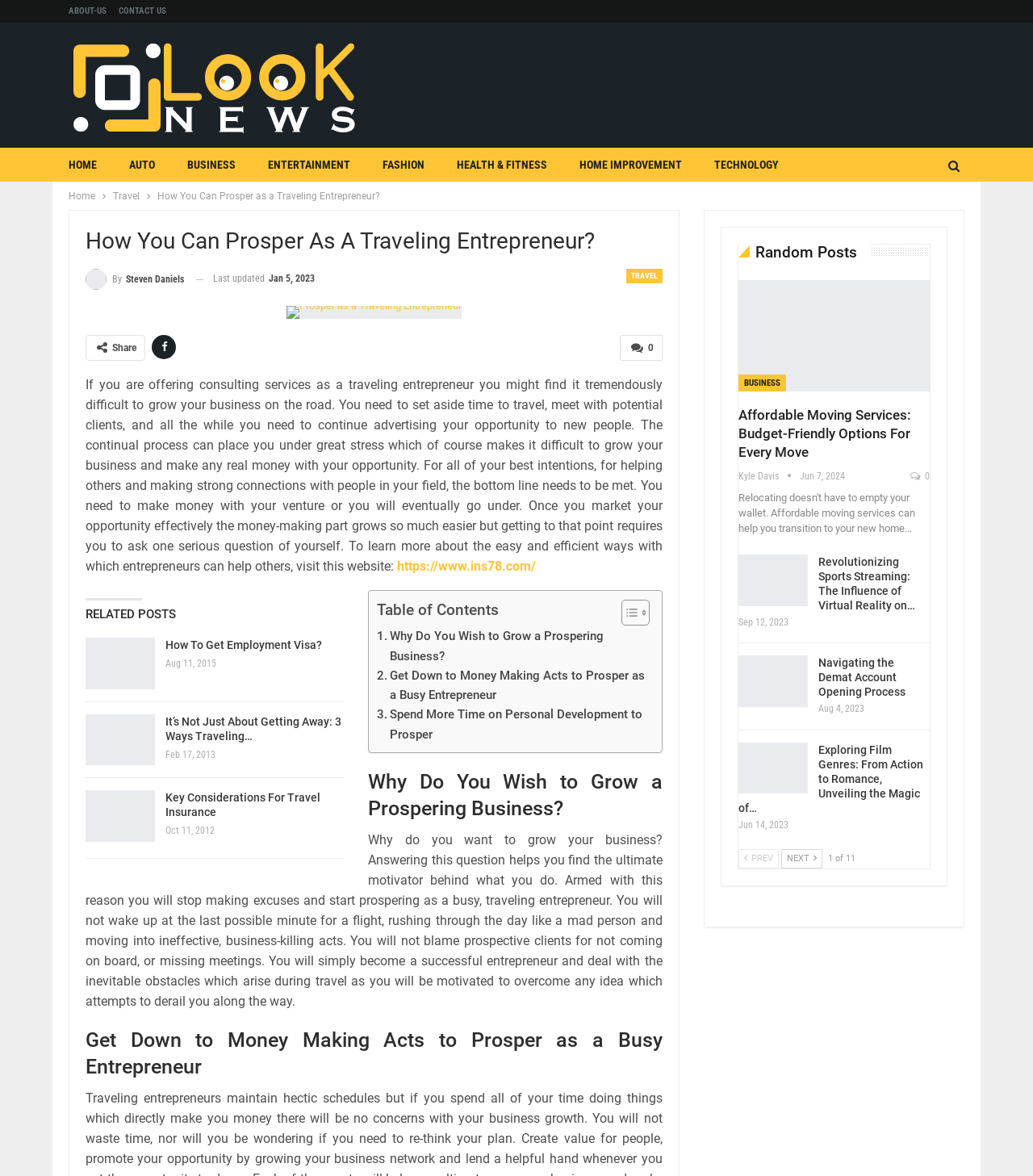Please specify the bounding box coordinates of the clickable region to carry out the following instruction: "Explore the 'RELATED POSTS' section". The coordinates should be four float numbers between 0 and 1, in the format [left, top, right, bottom].

[0.083, 0.516, 0.17, 0.529]